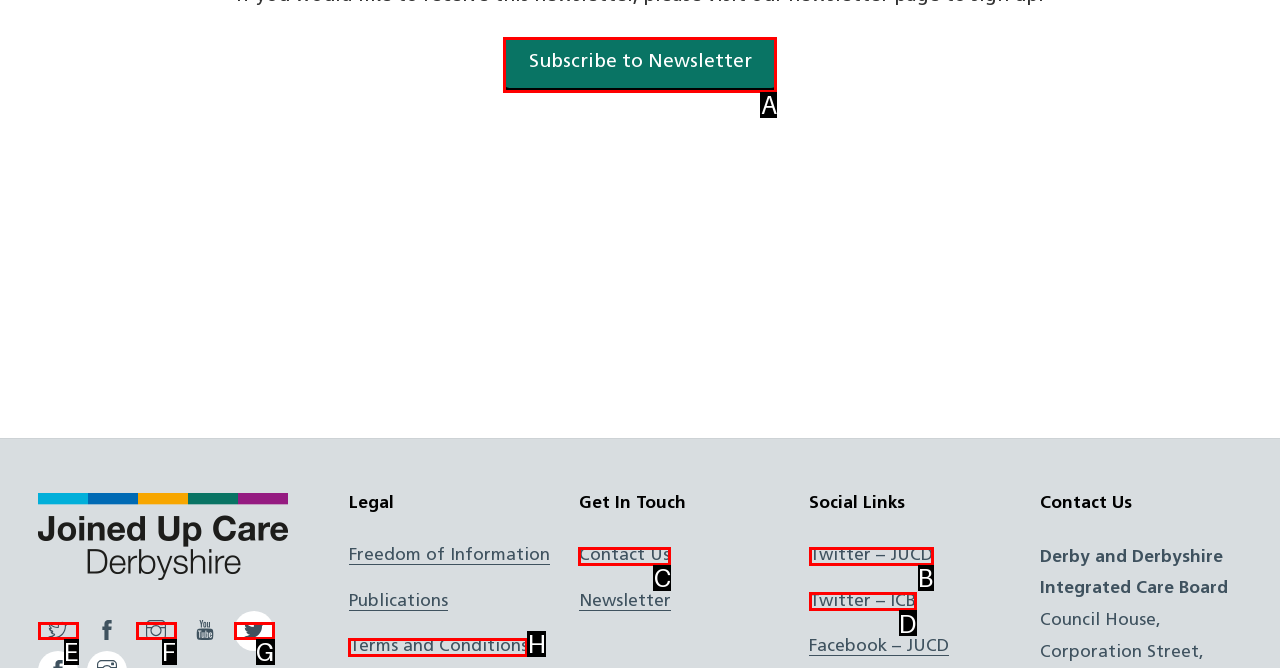Select the letter of the UI element that matches this task: Open the search form
Provide the answer as the letter of the correct choice.

None